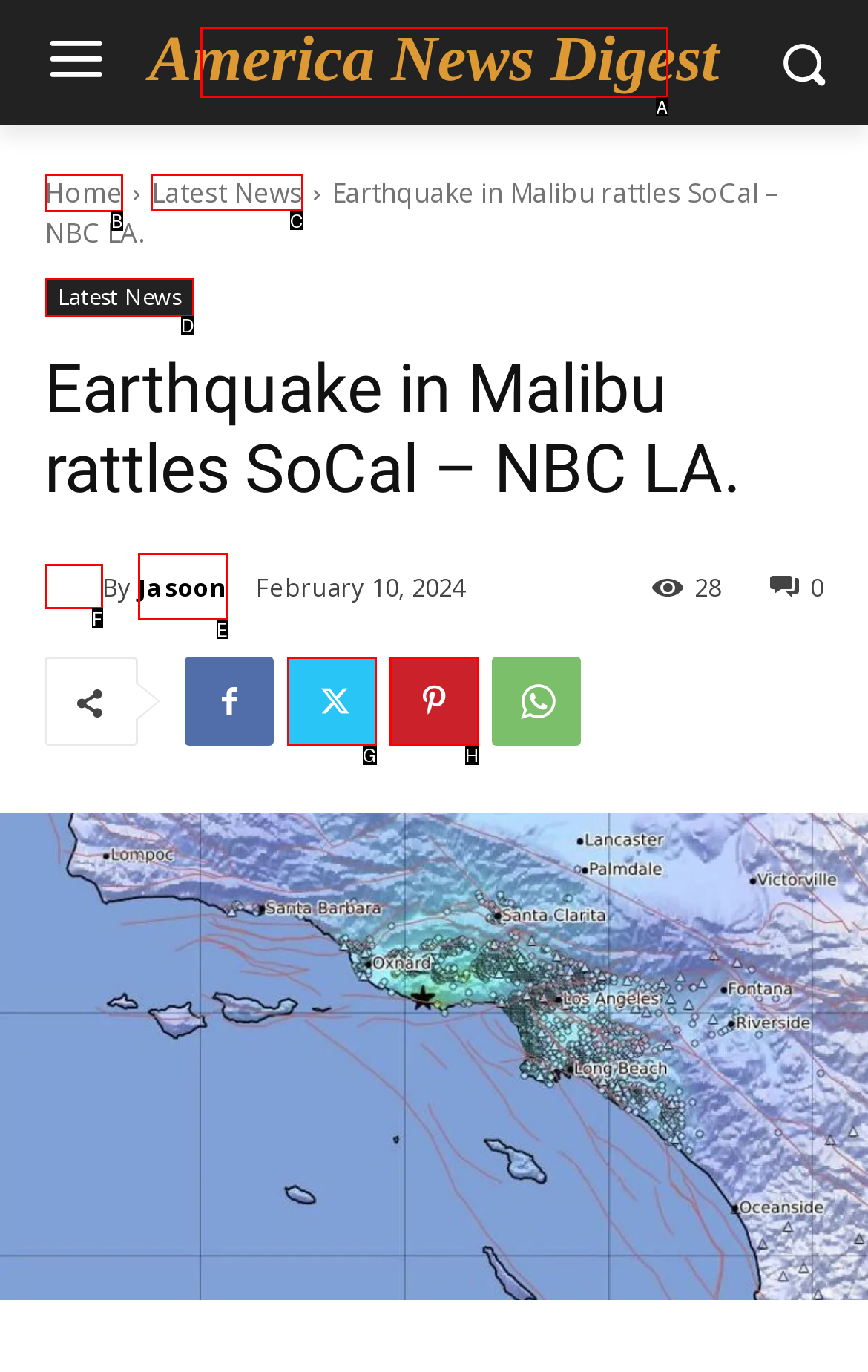Identify the letter of the option to click in order to view Latest News. Answer with the letter directly.

C